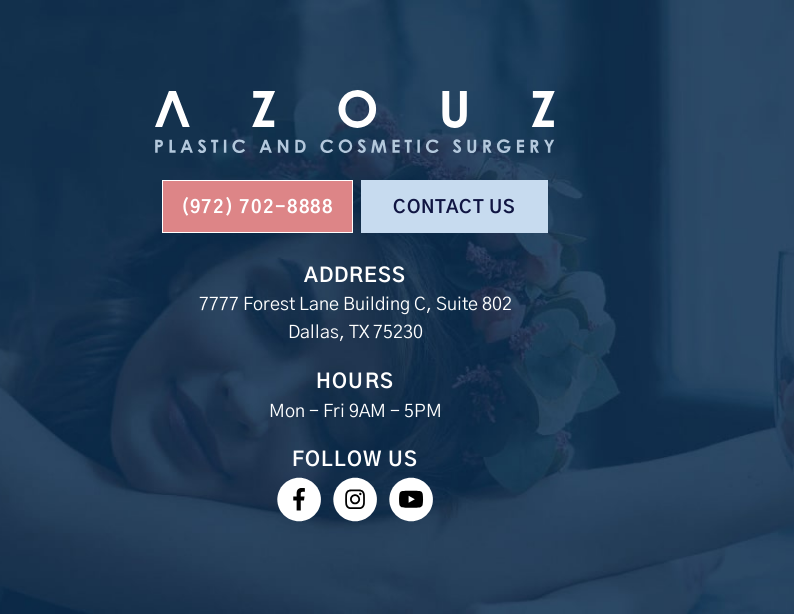What are the operational hours of the clinic?
Based on the image, answer the question with as much detail as possible.

The operational hours are highlighted in the image, indicating that the clinic is open from Monday to Friday, from 9 AM to 5 PM.